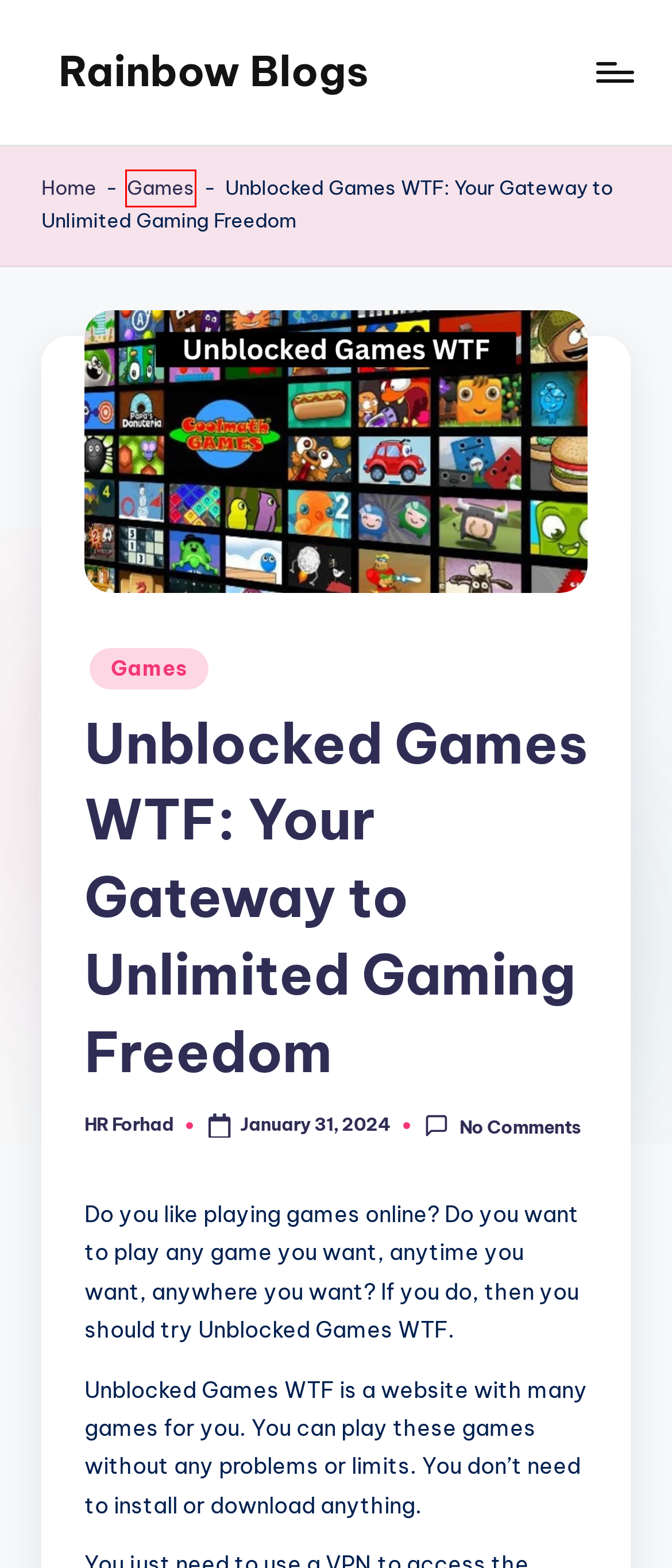Examine the webpage screenshot and identify the UI element enclosed in the red bounding box. Pick the webpage description that most accurately matches the new webpage after clicking the selected element. Here are the candidates:
A. Games Archives - Rainbow Blogs
B. HR Forhad - Rainbow Blogs
C. Slope Unblocked Minecraft Games
D. Rainbow Blogs - Seven Online Demand's Ideas
E. FTMç: A Guide to Transgender Identity
F. NTR Share House: A Unique Approach to Communal Living
G. The Human Gathering Cult: Unveiling the Enigma
H. retro bowl unblocked games wtf Archives - Rainbow Blogs

A